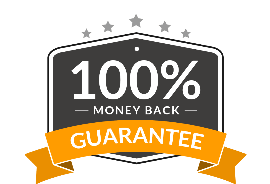What is the purpose of the orange banner?
Examine the image and provide an in-depth answer to the question.

The orange banner is strategically placed beneath the shield emblem, and its vibrant color helps to draw attention to the '100% Money Back Guarantee'. The purpose of the banner is to reassure potential customers of their purchase security and emphasize the service provider's commitment to customer satisfaction.